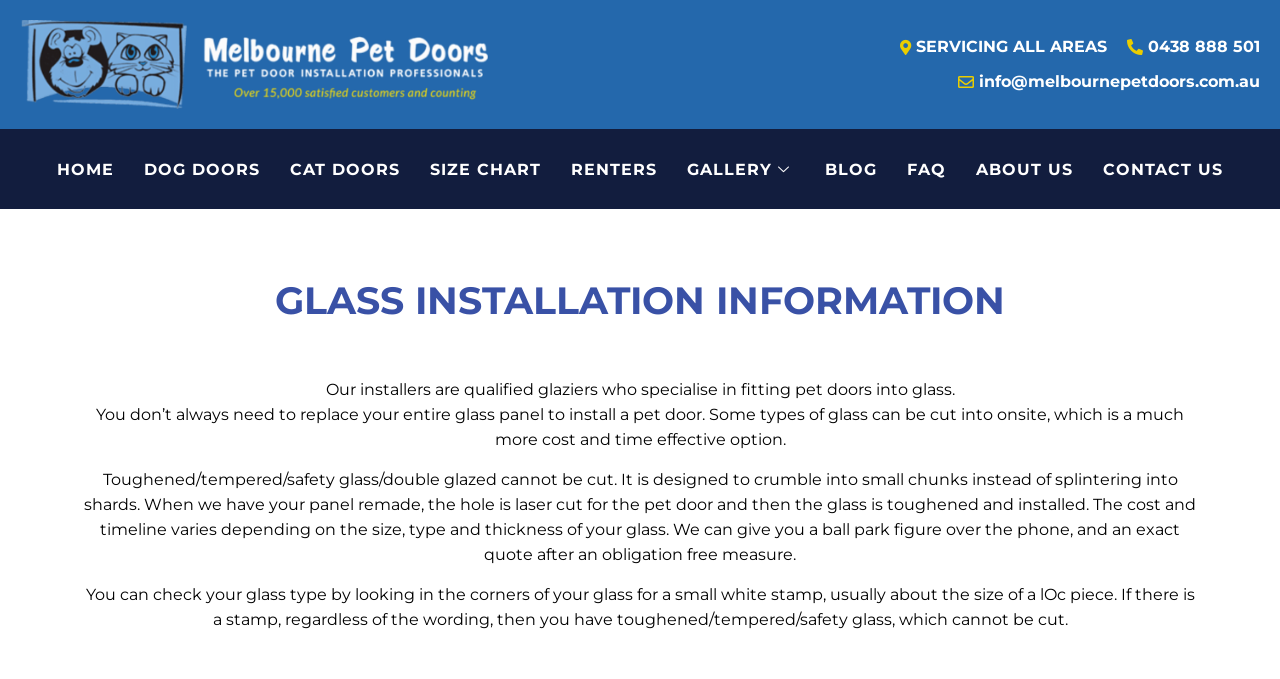Could you determine the bounding box coordinates of the clickable element to complete the instruction: "view CAT DOORS"? Provide the coordinates as four float numbers between 0 and 1, i.e., [left, top, right, bottom].

[0.215, 0.205, 0.324, 0.293]